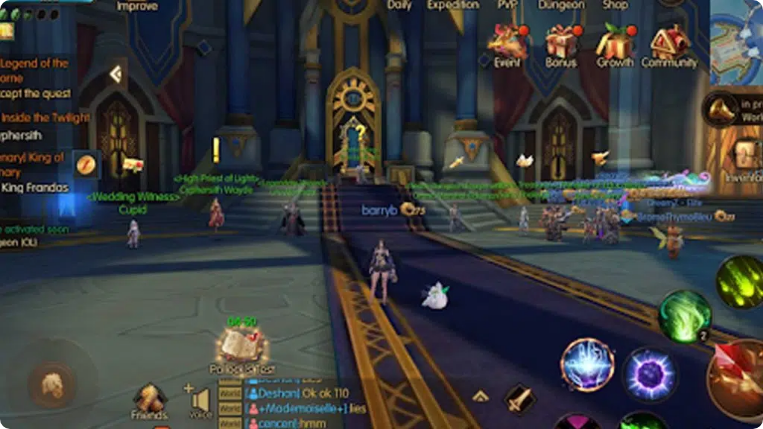Offer a detailed narrative of the image.

The image showcases a vibrant and immersive scene from the fantasy game "King of Kinks," highlighting impressive 3D graphics that enhance the gaming experience. Players are seen navigating a grand in-game environment filled with characters and lively chats indicating active multiplayer engagement. The ornate architecture of the castle, adorned with colorful details, adds to the fantastical atmosphere of the Kingdom of Clous. Overall, this visual representation emphasizes the appeal of rich graphics, diverse characters, and community interaction that players can expect when exploring this dynamic world.